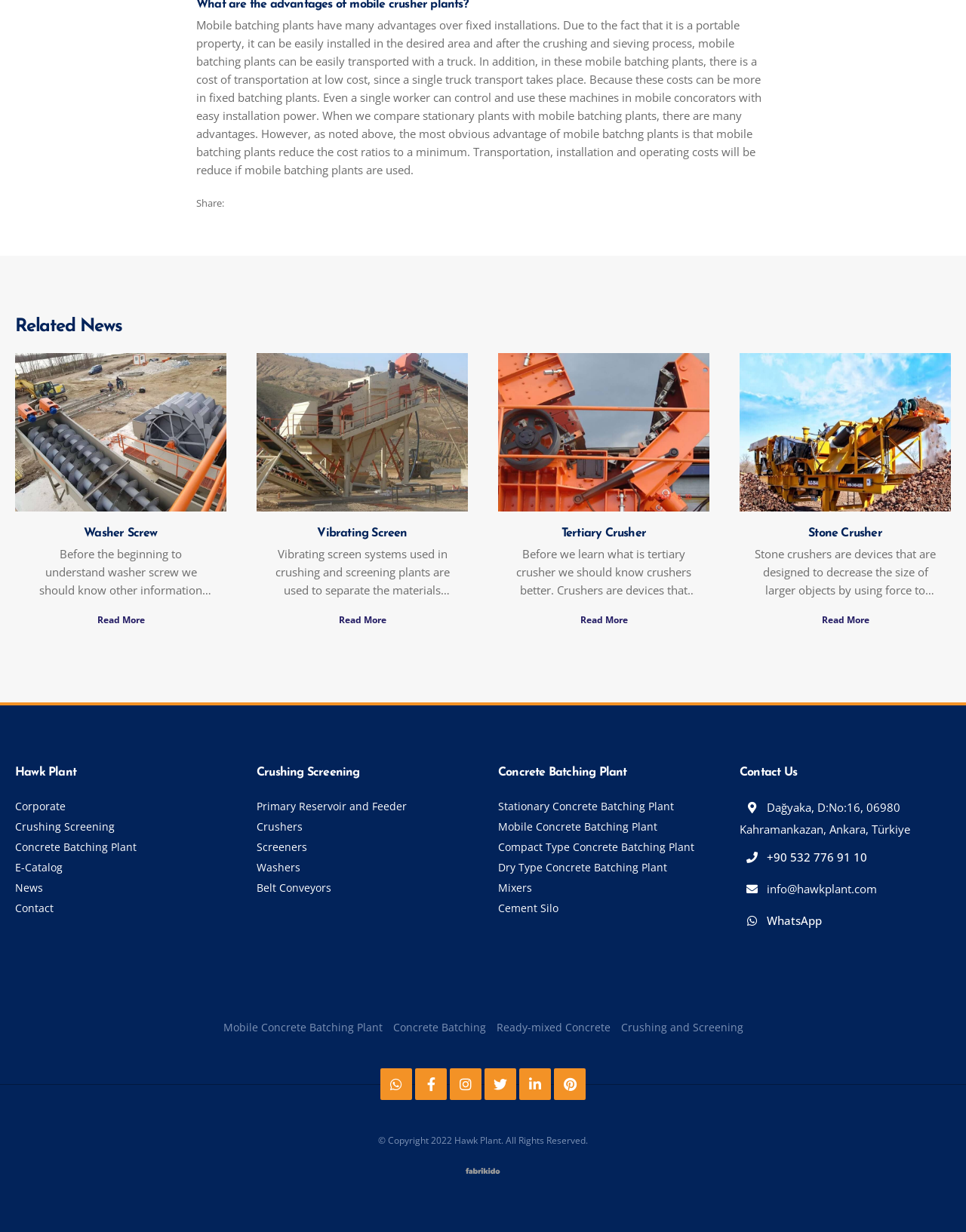Please answer the following query using a single word or phrase: 
How can you contact Hawk Plant?

phone or email